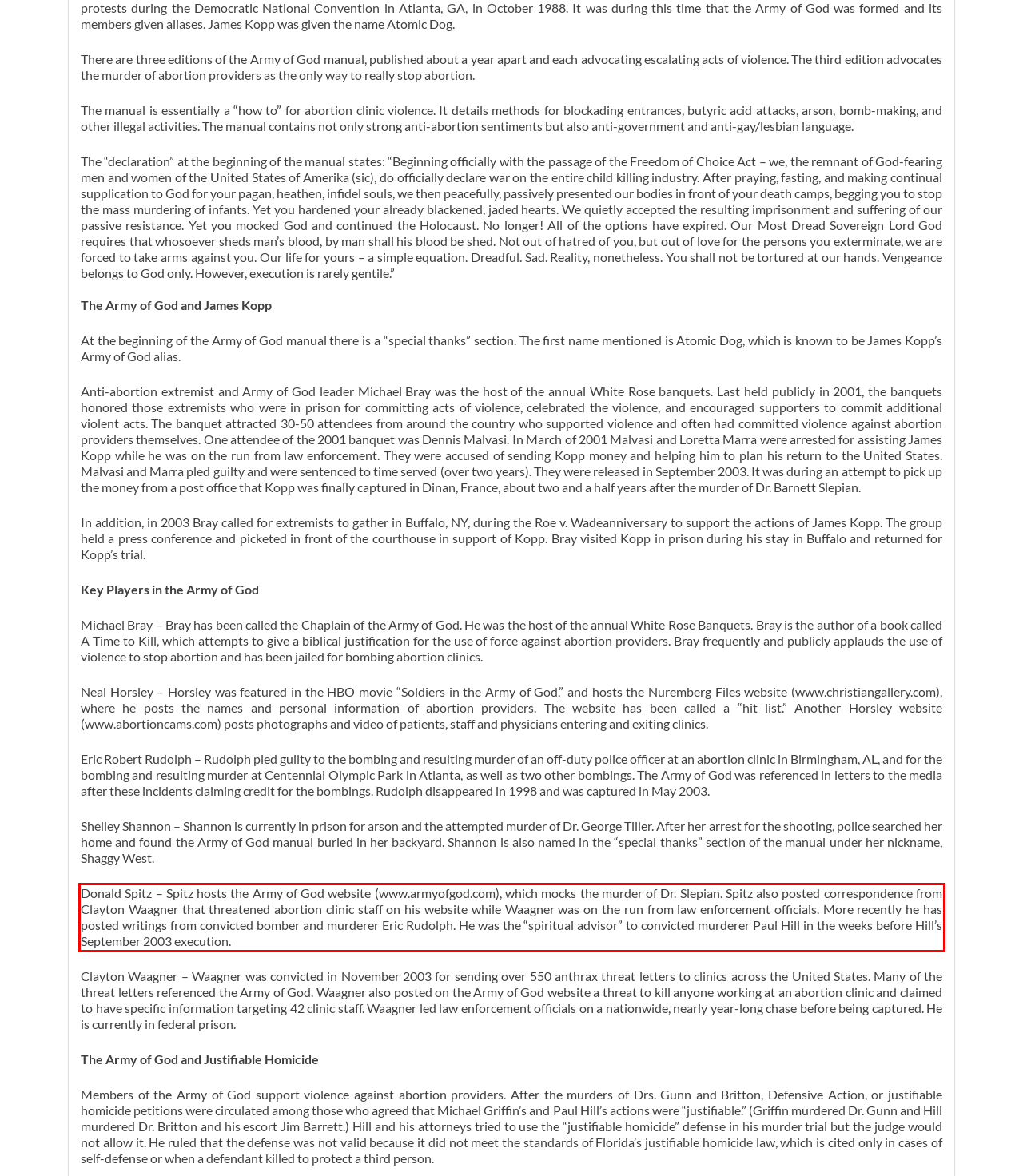With the provided screenshot of a webpage, locate the red bounding box and perform OCR to extract the text content inside it.

Donald Spitz – Spitz hosts the Army of God website (www.armyofgod.com), which mocks the murder of Dr. Slepian. Spitz also posted correspondence from Clayton Waagner that threatened abortion clinic staff on his website while Waagner was on the run from law enforcement officials. More recently he has posted writings from convicted bomber and murderer Eric Rudolph. He was the “spiritual advisor” to convicted murderer Paul Hill in the weeks before Hill’s September 2003 execution.